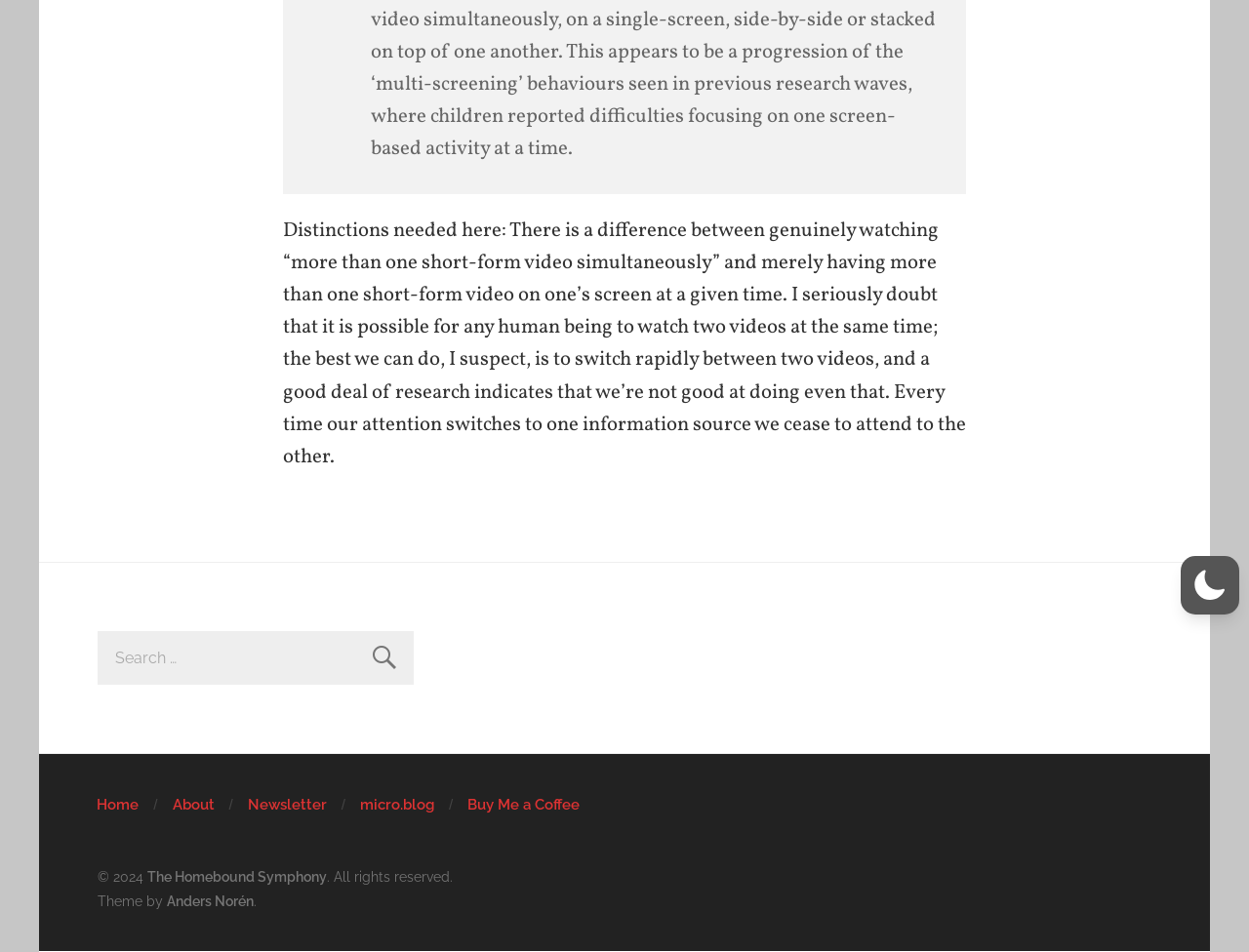Please specify the bounding box coordinates in the format (top-left x, top-left y, bottom-right x, bottom-right y), with values ranging from 0 to 1. Identify the bounding box for the UI component described as follows: Buy Me a Coffee

[0.374, 0.836, 0.464, 0.854]